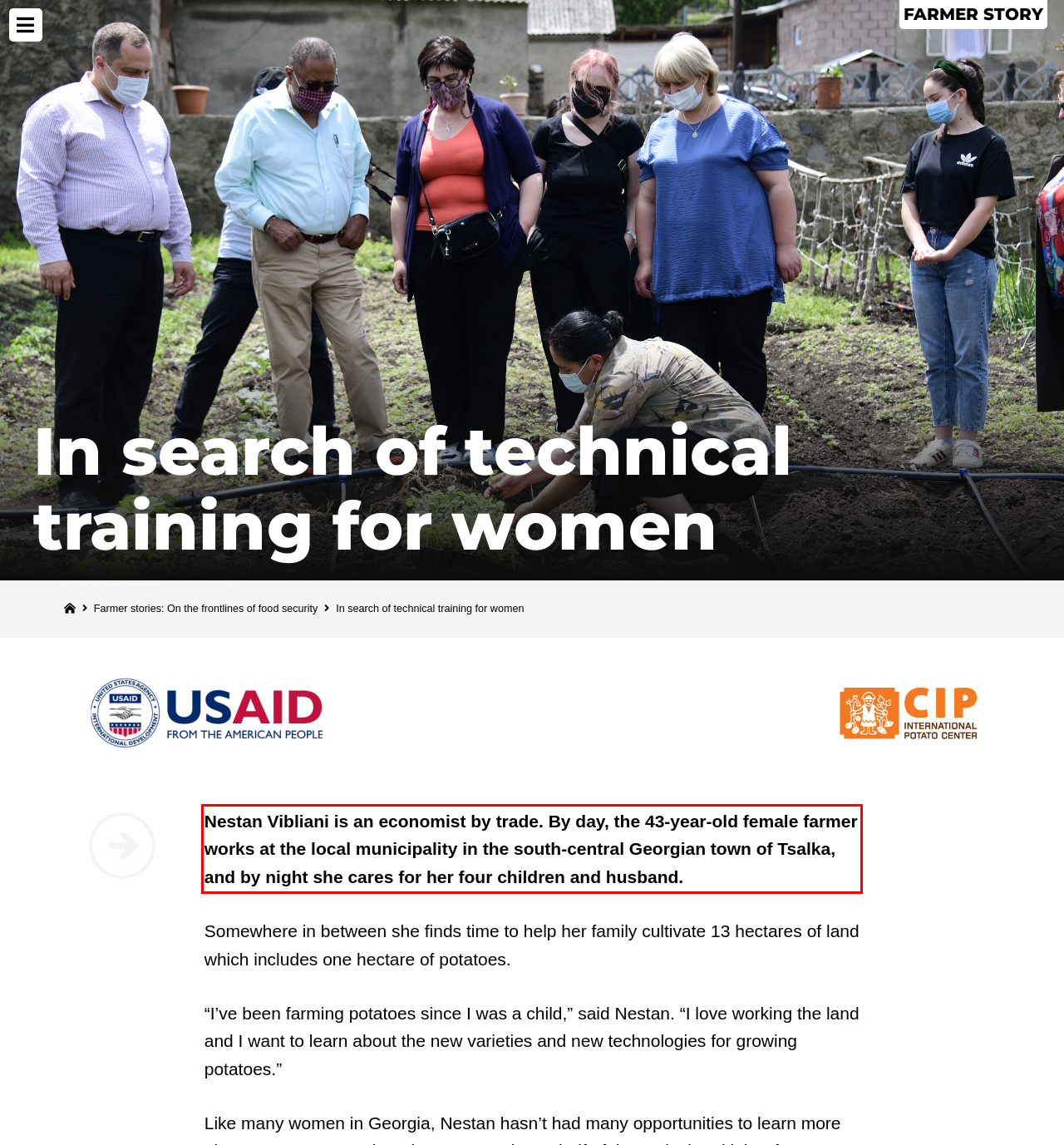Please analyze the screenshot of a webpage and extract the text content within the red bounding box using OCR.

Nestan Vibliani is an economist by trade. By day, the 43-year-old female farmer works at the local municipality in the south-central Georgian town of Tsalka, and by night she cares for her four children and husband.